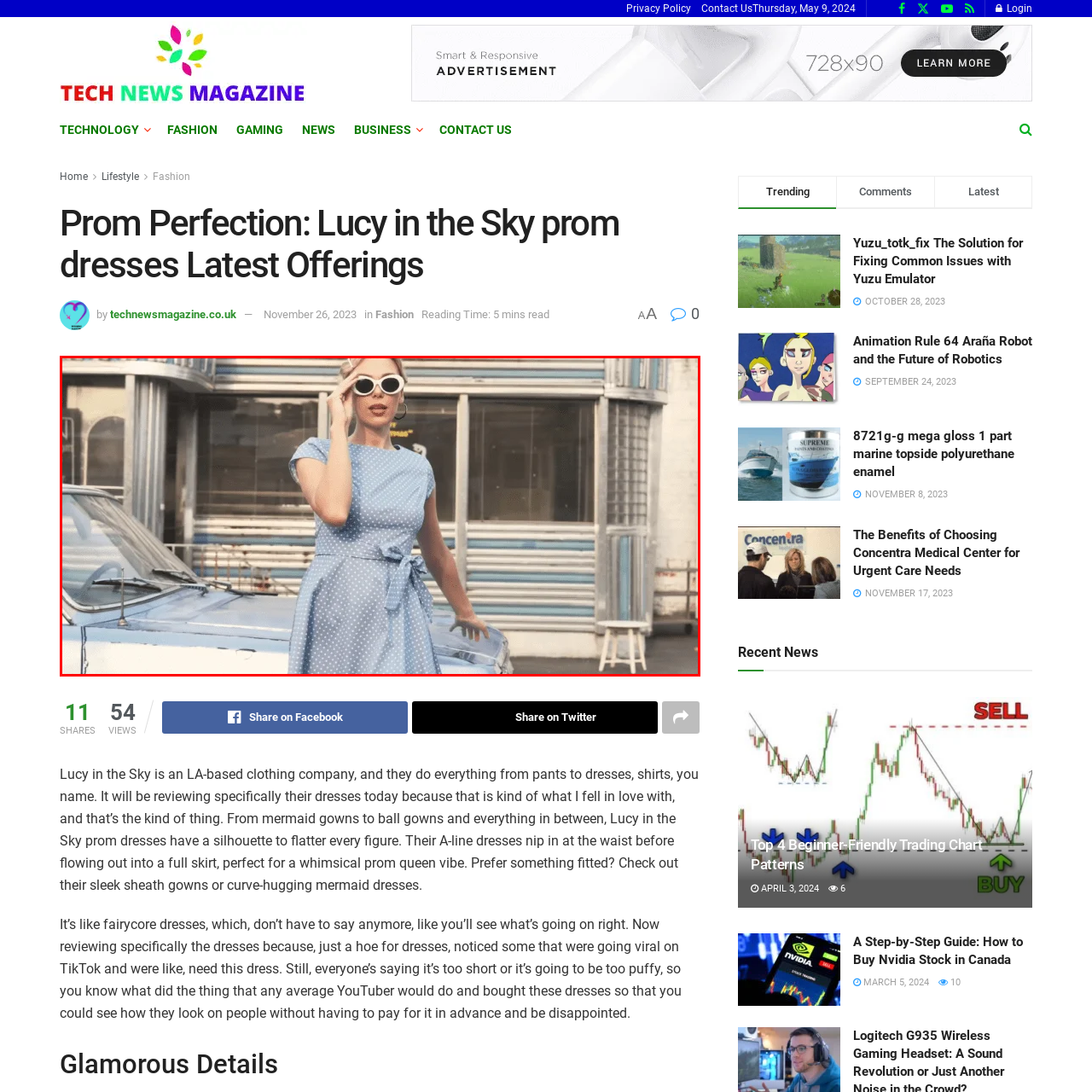View the image highlighted in red and provide one word or phrase: What is the style of the woman's hair?

Soft waves